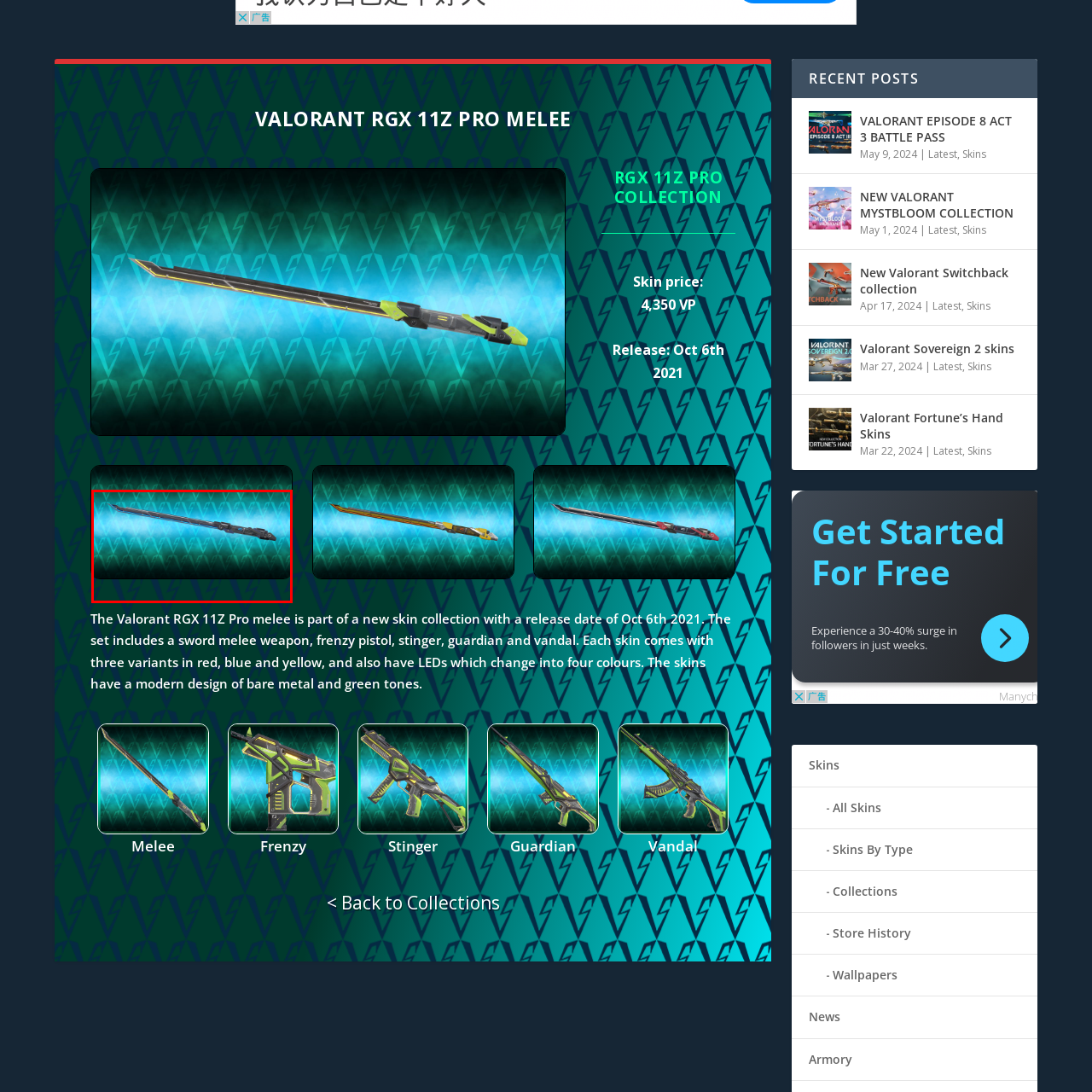What is the release date of the RGX 11Z Pro melee weapon?
Concentrate on the part of the image that is enclosed by the red bounding box and provide a detailed response to the question.

According to the caption, the RGX 11Z Pro melee weapon was released on October 6th, 2021, as part of the Valorant Go Volume 2 collection.